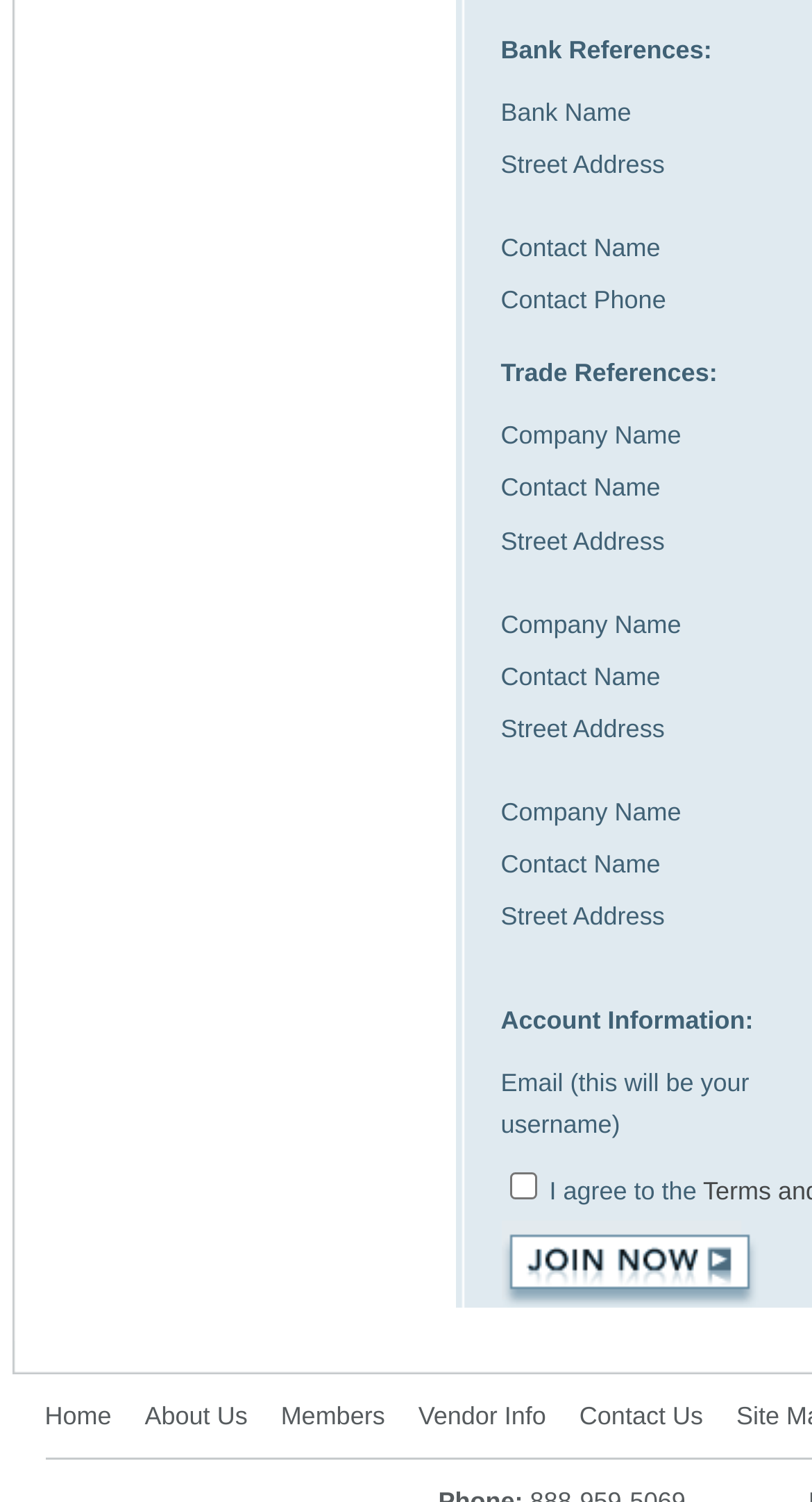Using the image as a reference, answer the following question in as much detail as possible:
Is the checkbox at the bottom of the page checked?

I found a checkbox element at the bottom of the page, with a bounding box coordinate of [0.627, 0.781, 0.66, 0.799]. The checkbox is described as 'checked: false', indicating that it is not checked.